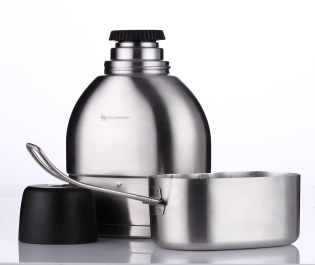Write a descriptive caption for the image, covering all notable aspects.

This image showcases the Solidware Military Canteen SVT-750, a stainless steel vacuum canteen that has been awarded the prestigious iF Design Award, known as the "Design Oscar." The canteen is designed for outdoor enthusiasts and features a sleek, lightweight architecture that conforms to the waistline for easy carrying. 

In the image, the canteen is displayed alongside its detachable base, which doubles as a cooking utensil. The cap, which also functions as a cup, has a compass embedded to assist users during outdoor activities. The canteen is noted for its 100ml capacity, emphasizing healthy hydration after exercise, and it is engineered to provide optimal insulation and a spill-proof design. 

This award-winning canteen exemplifies innovative design geared towards convenience and functionality for camping and military use.